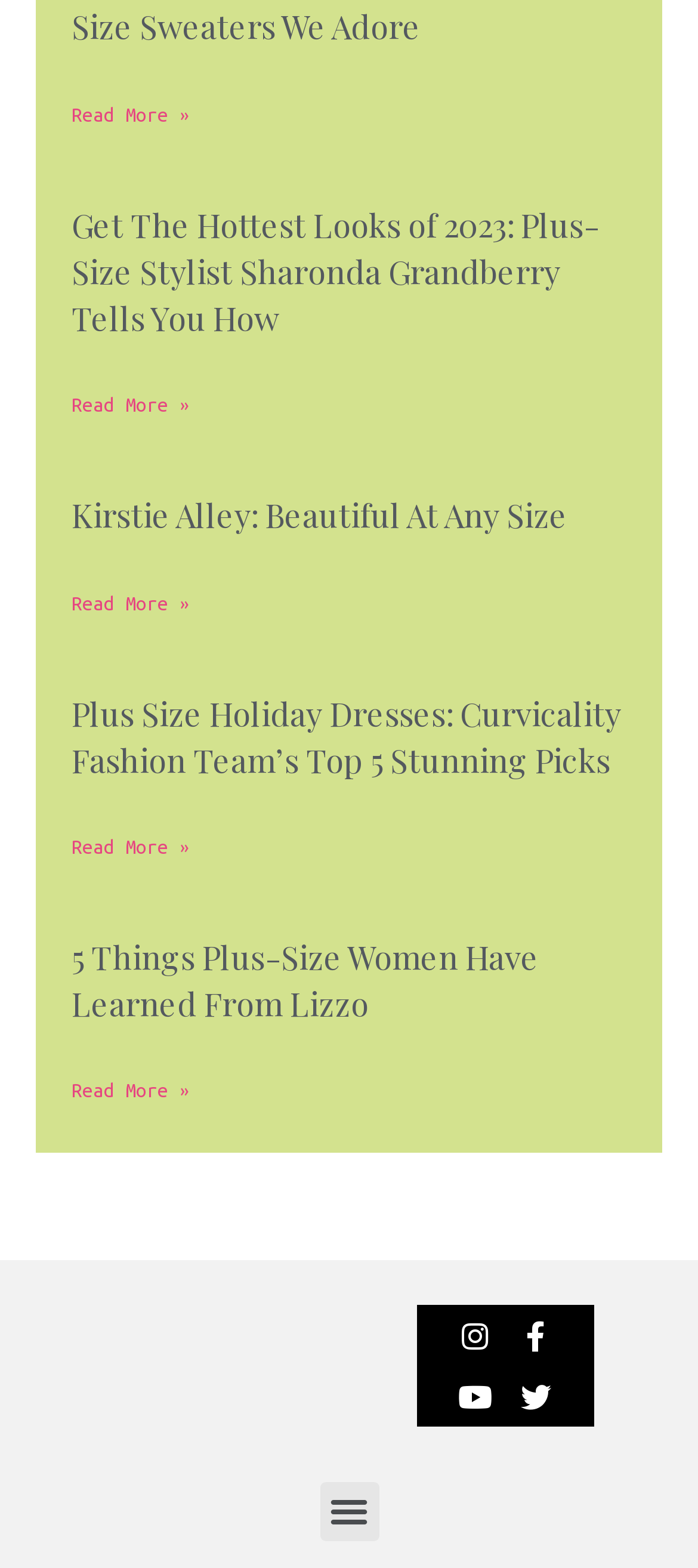Determine the bounding box coordinates of the area to click in order to meet this instruction: "Read more about 5 Things Plus-Size Women Have Learned From Lizzo".

[0.103, 0.597, 0.772, 0.655]